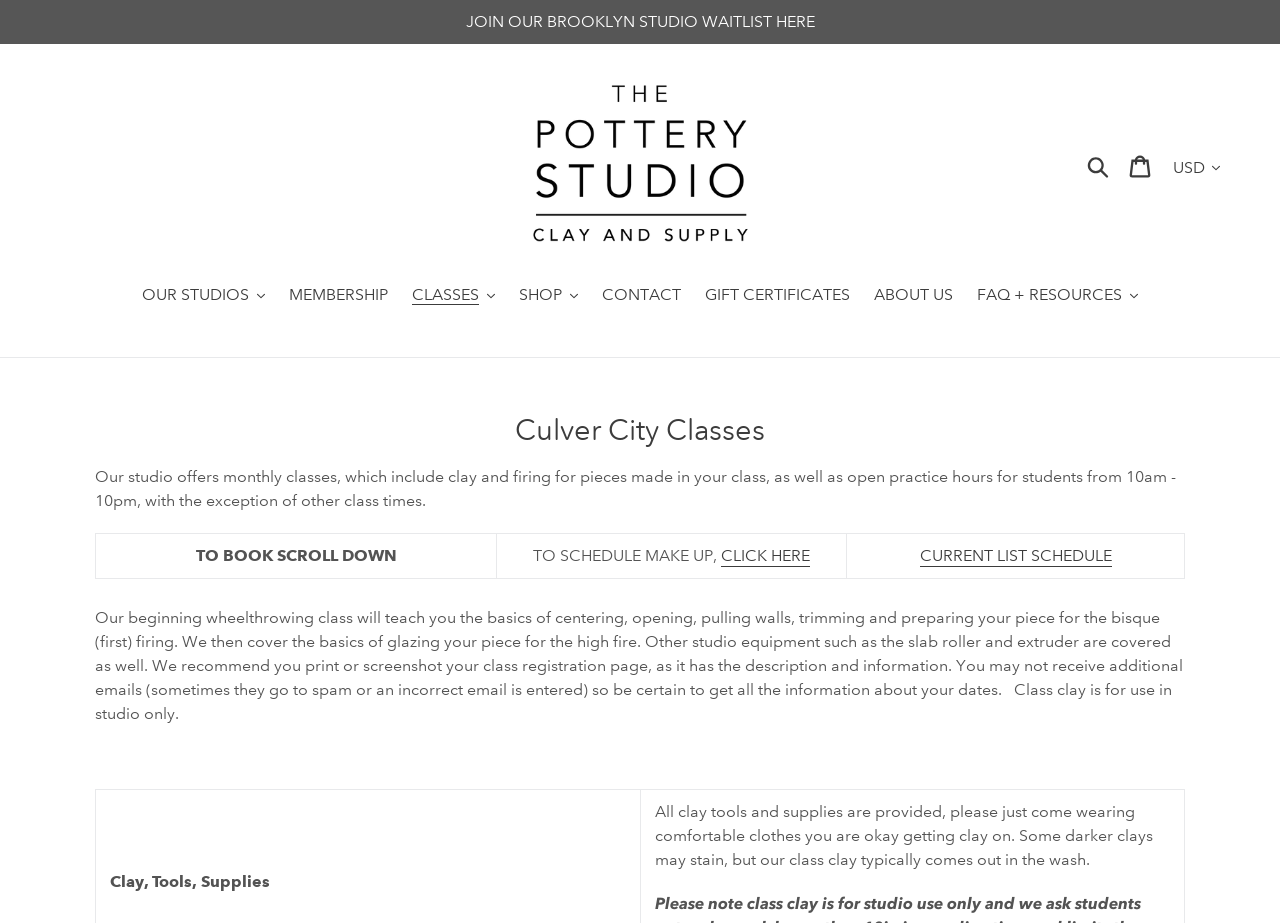Respond to the question below with a single word or phrase:
What is the purpose of the 'TO SCHEDULE MAKE UP' link?

Schedule make-up class